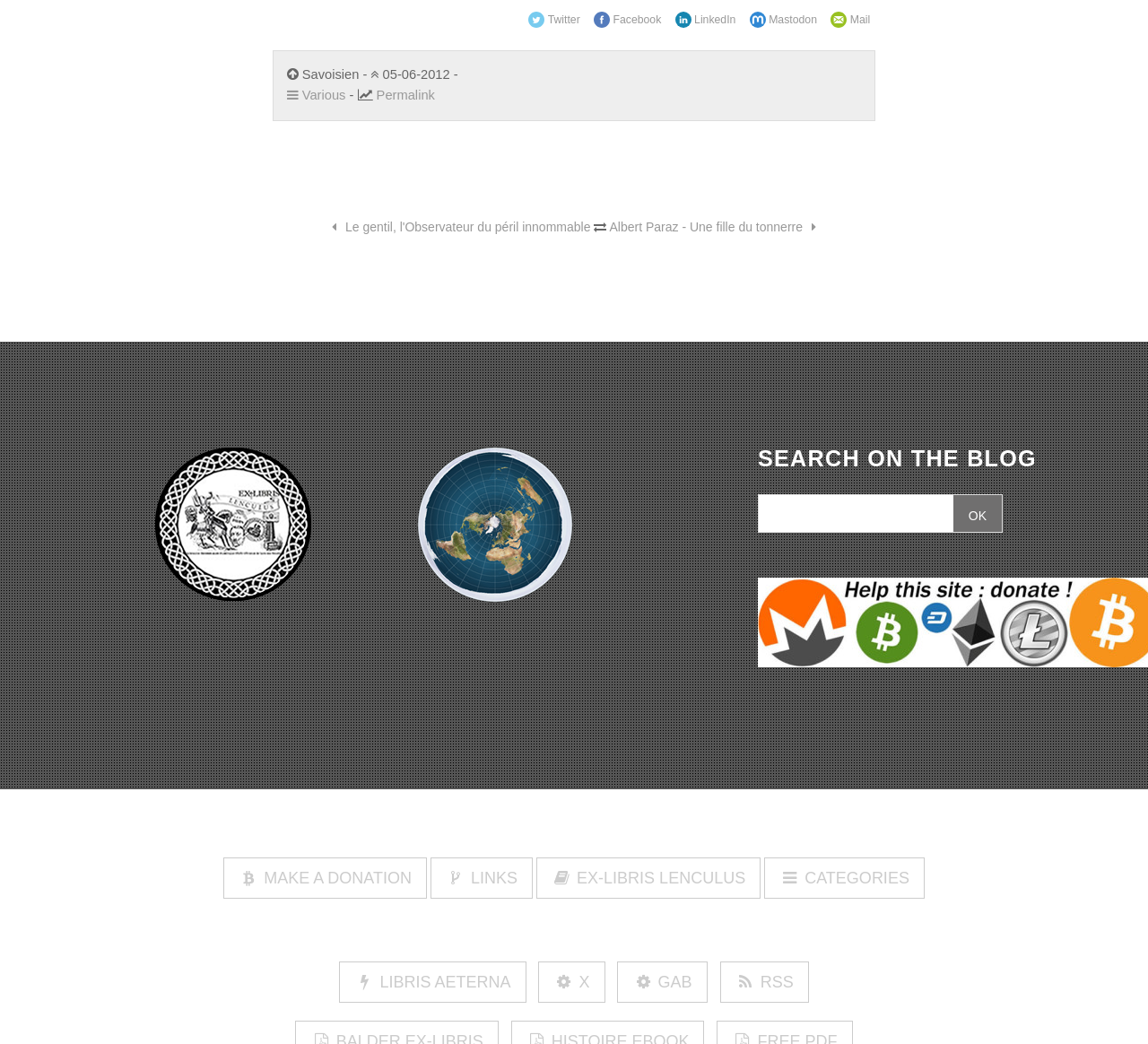Pinpoint the bounding box coordinates of the element you need to click to execute the following instruction: "View Libris Aeterna". The bounding box should be represented by four float numbers between 0 and 1, in the format [left, top, right, bottom].

[0.296, 0.921, 0.458, 0.96]